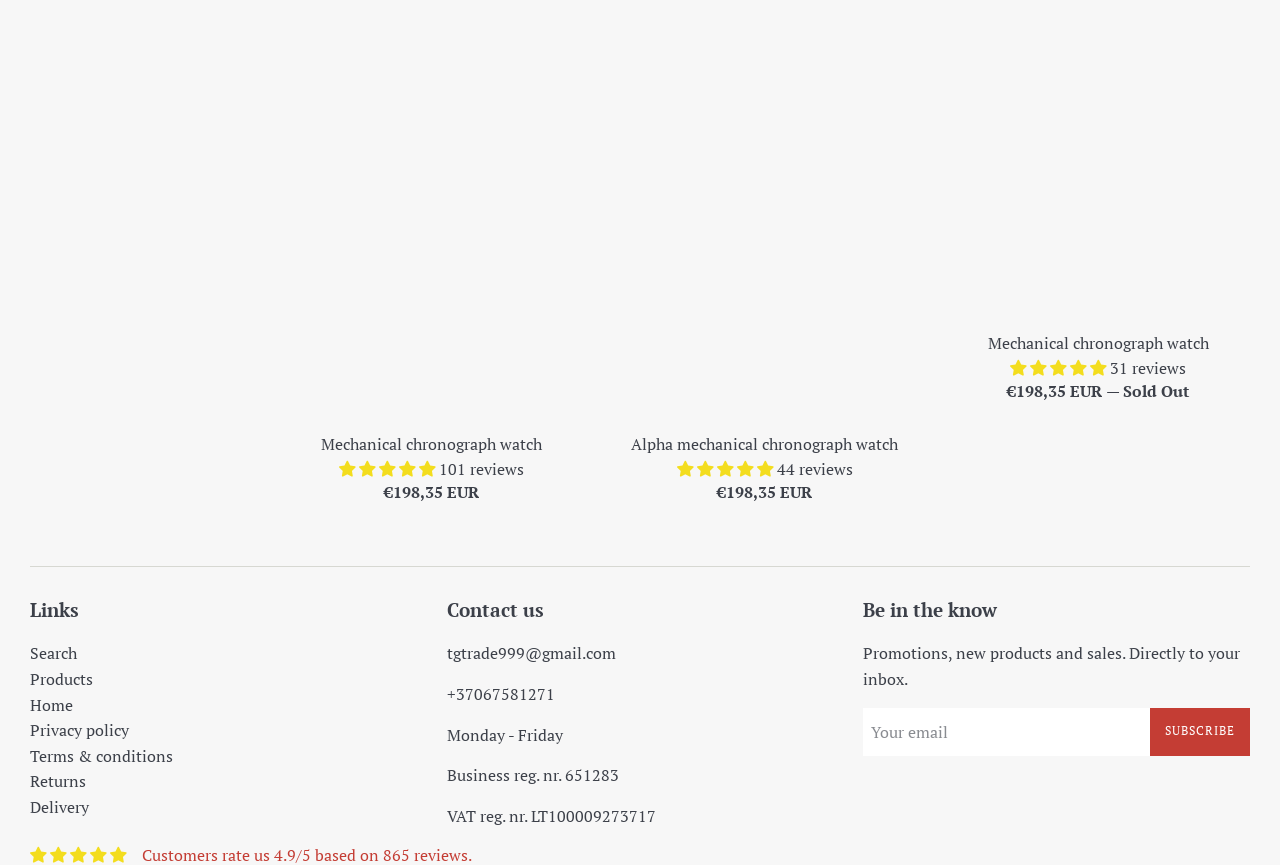Analyze the image and answer the question with as much detail as possible: 
How many products are displayed on this page?

I counted the number of product links and images on the page, and there are three products displayed.